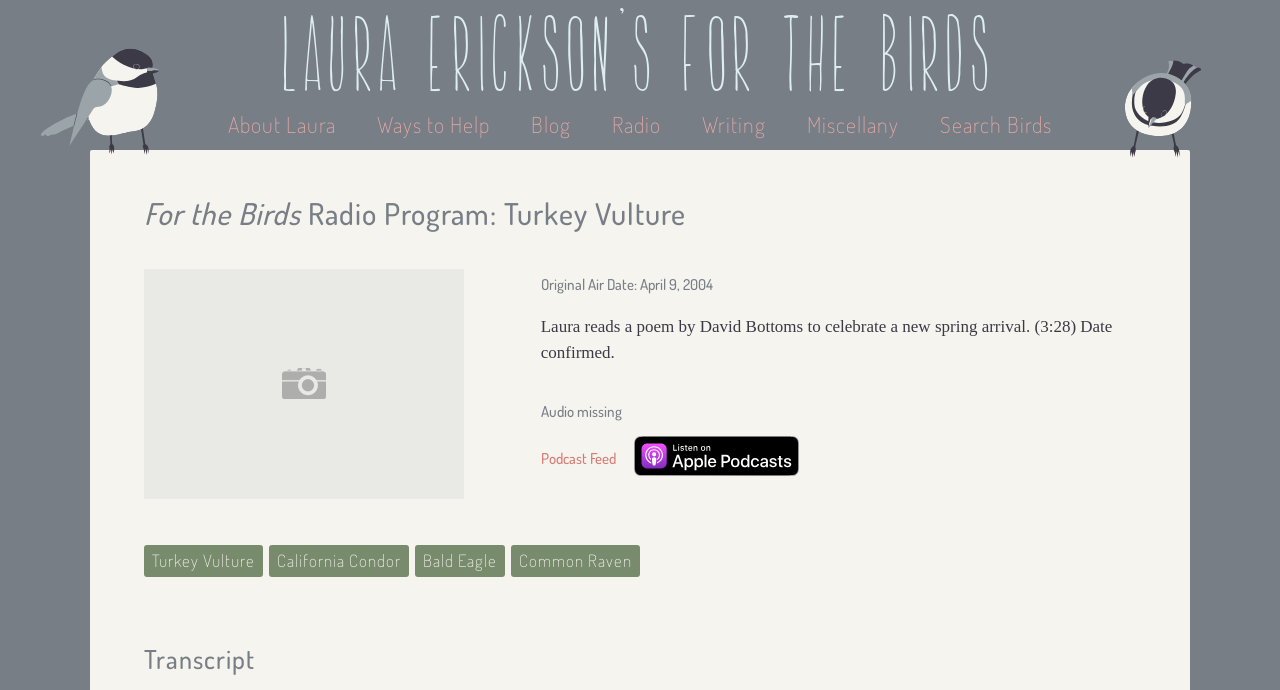Please specify the bounding box coordinates of the region to click in order to perform the following instruction: "search for birds".

[0.72, 0.159, 0.836, 0.199]